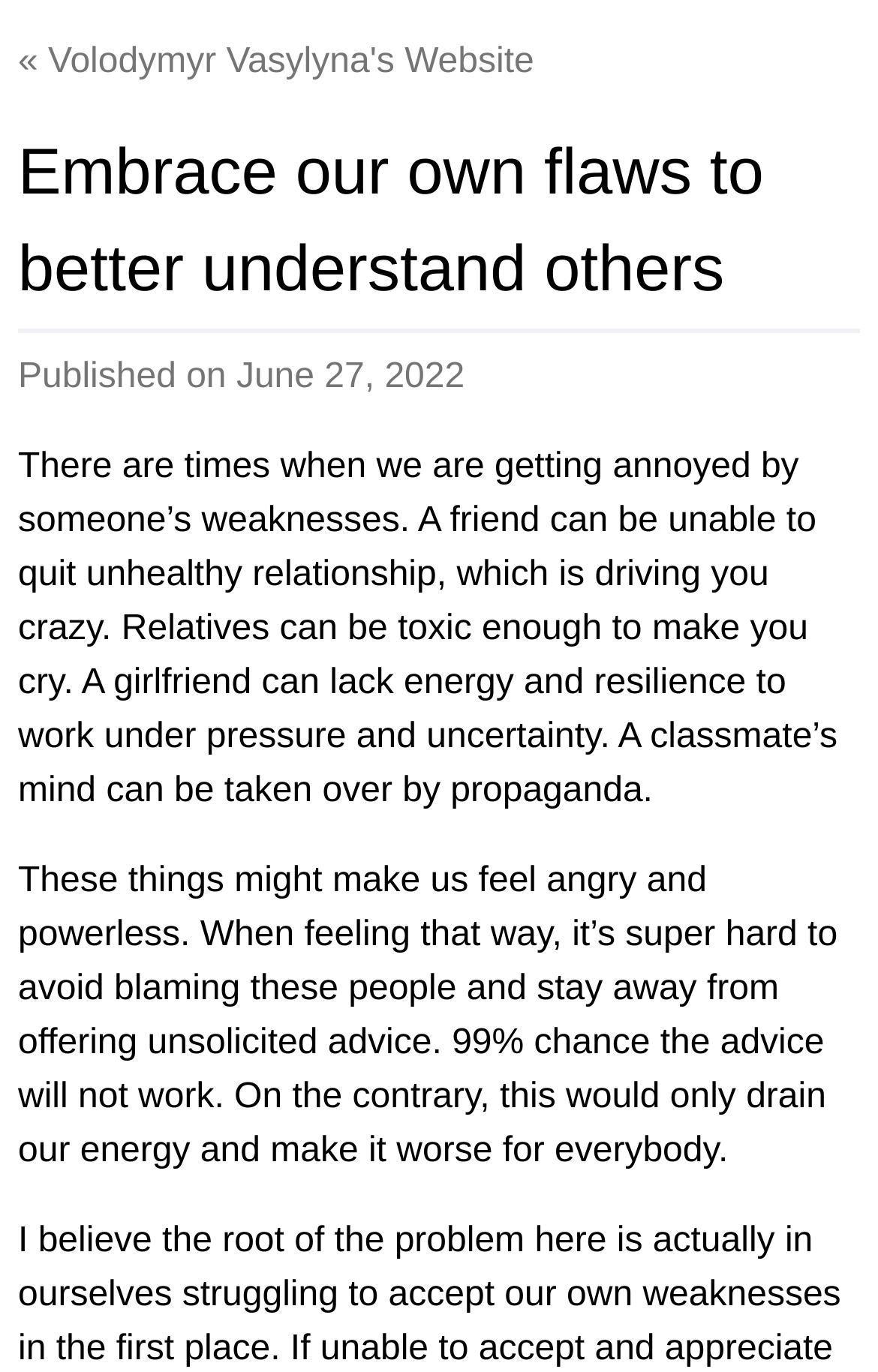Provide a brief response to the question using a single word or phrase: 
What is the author's attitude towards offering advice?

Negative